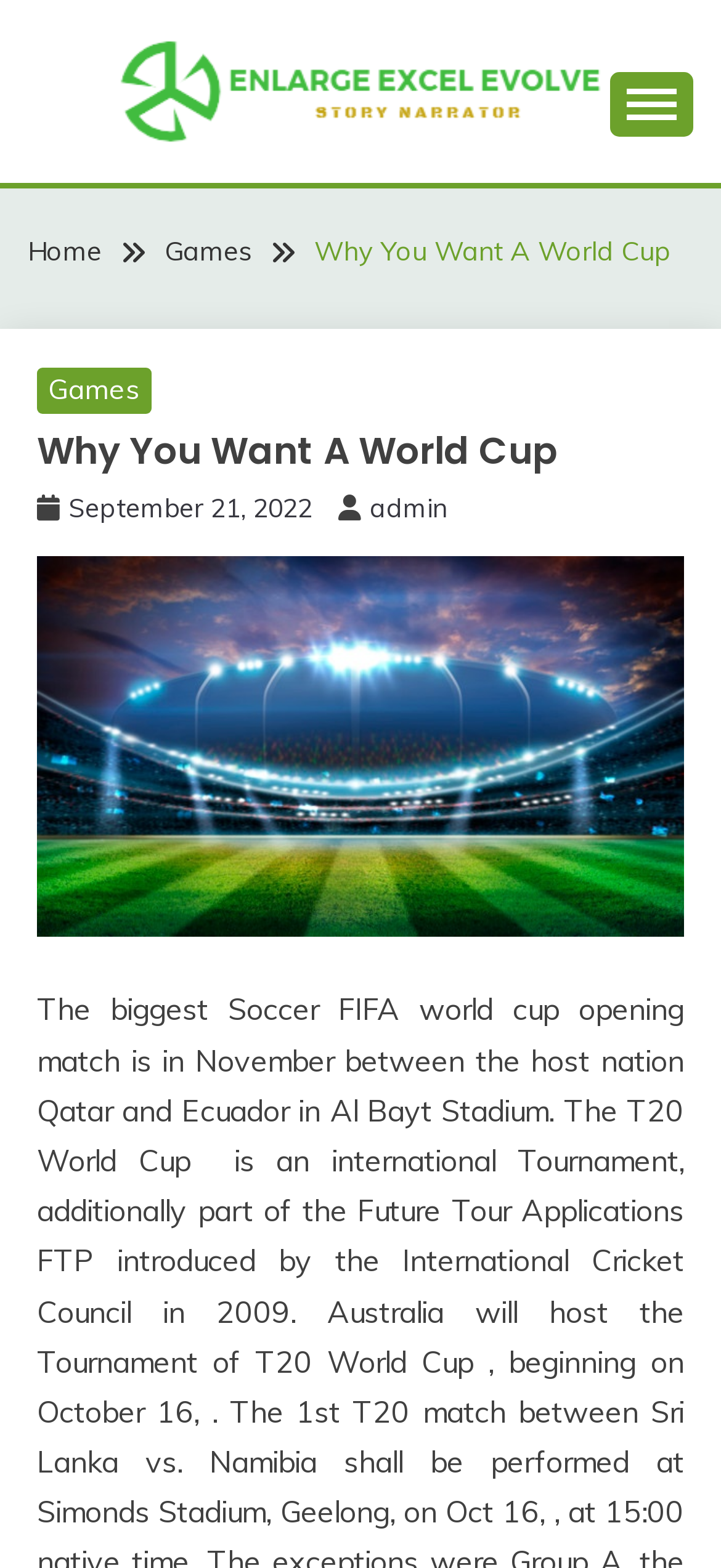Please find and provide the title of the webpage.

Why You Want A World Cup